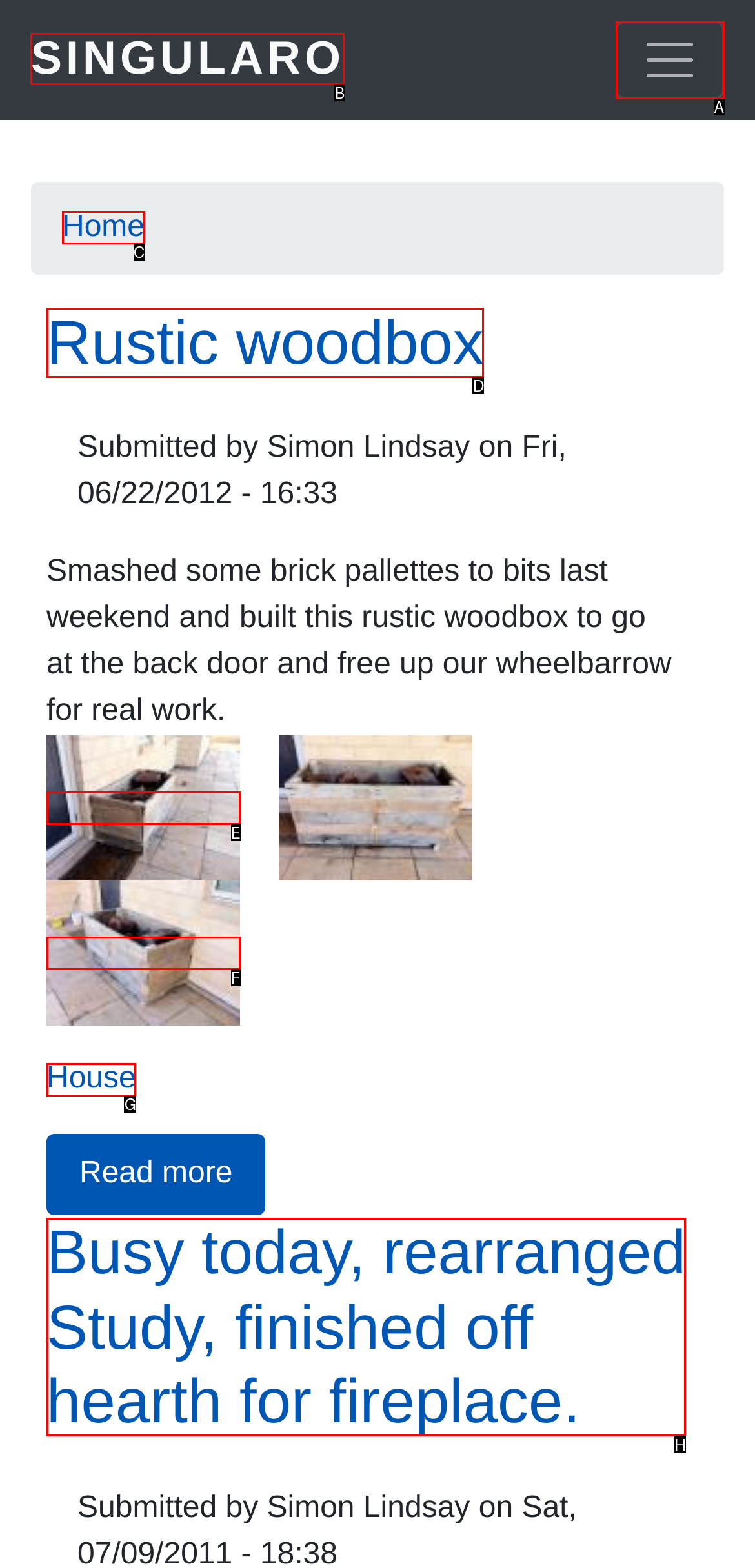Select the HTML element that needs to be clicked to perform the task: Click the 'SINGULARO' link. Reply with the letter of the chosen option.

B